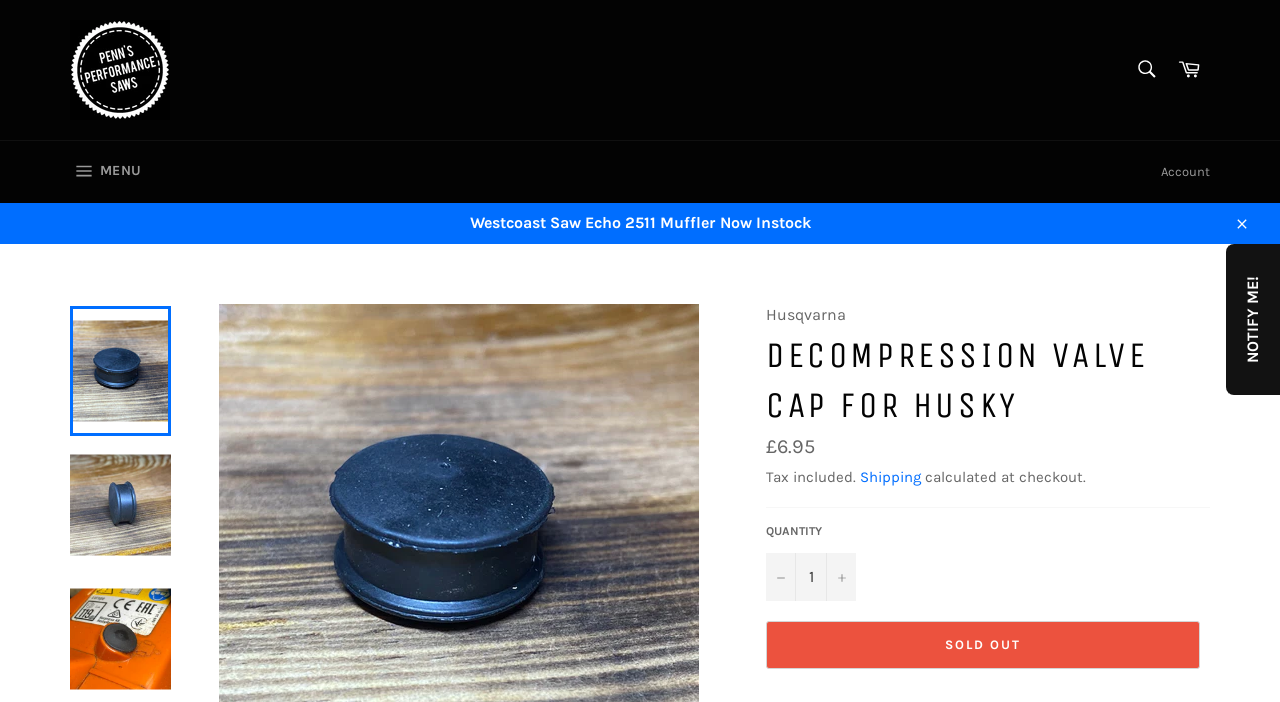What is the brand of the saw mentioned?
From the screenshot, supply a one-word or short-phrase answer.

Husqvarna